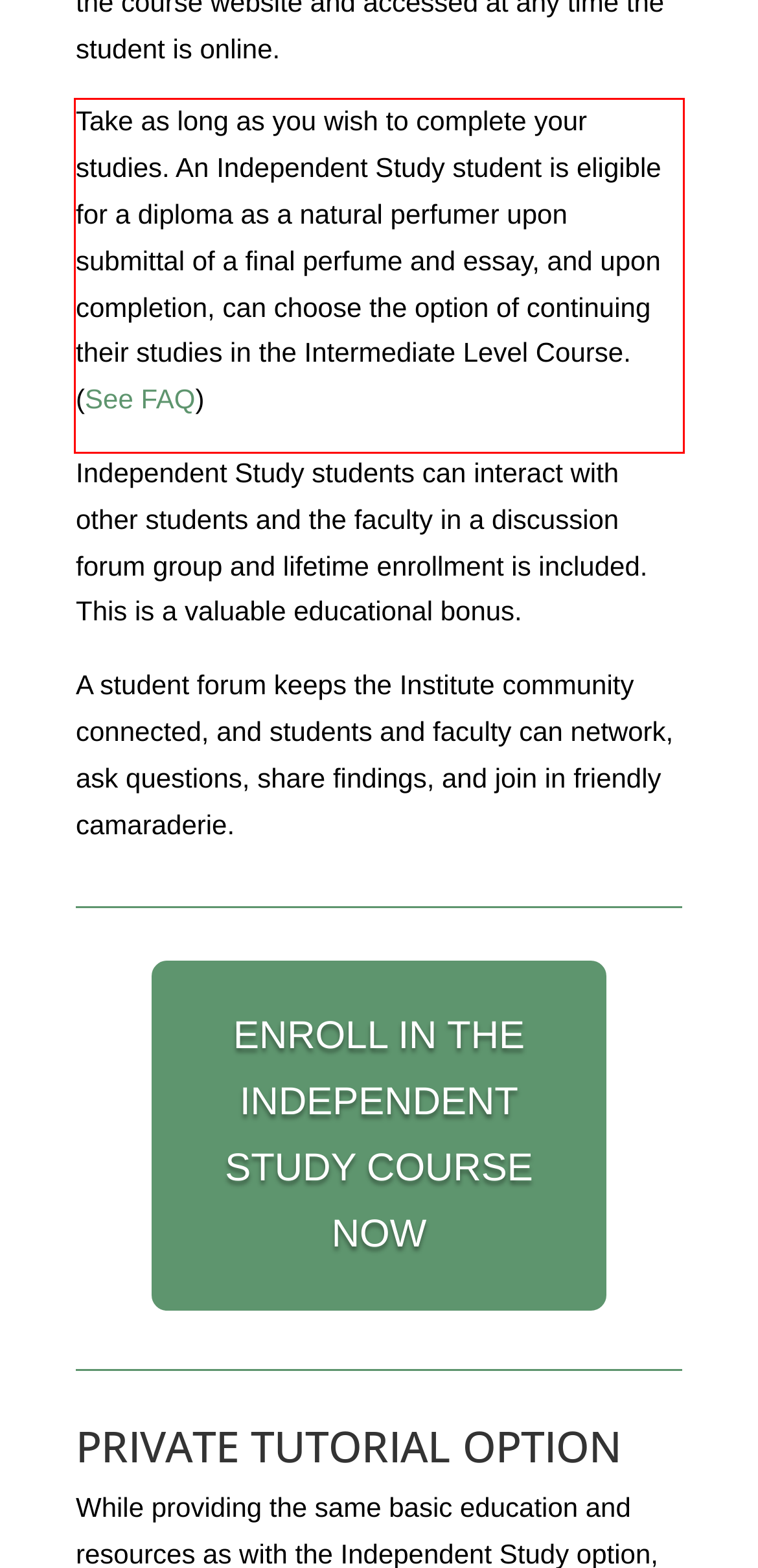Within the screenshot of the webpage, there is a red rectangle. Please recognize and generate the text content inside this red bounding box.

Take as long as you wish to complete your studies. An Independent Study student is eligible for a diploma as a natural perfumer upon submittal of a final perfume and essay, and upon completion, can choose the option of continuing their studies in the Intermediate Level Course. (See FAQ)